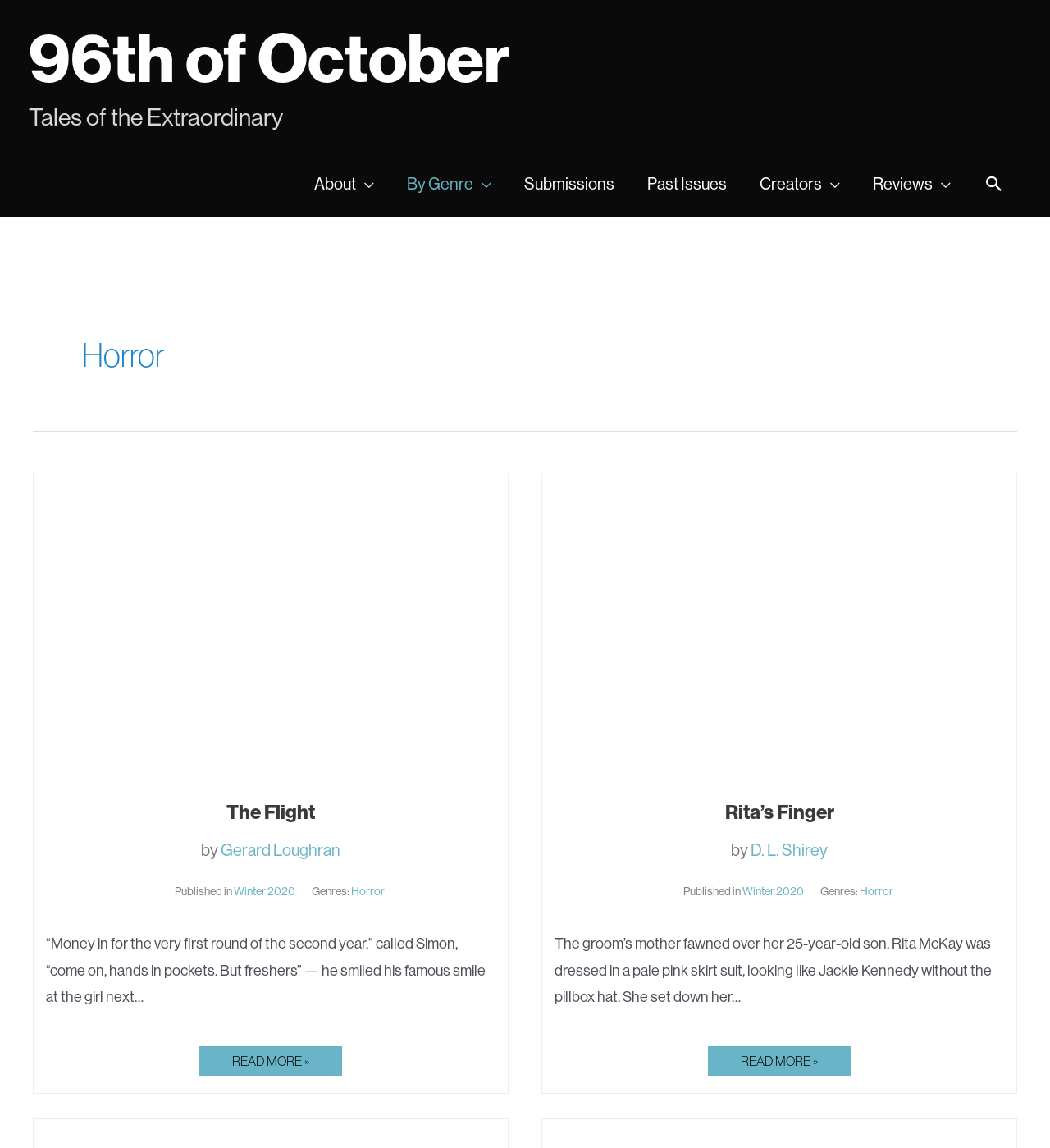Who is the author of the story 'Rita’s Finger'?
Your answer should be a single word or phrase derived from the screenshot.

D. L. Shirey